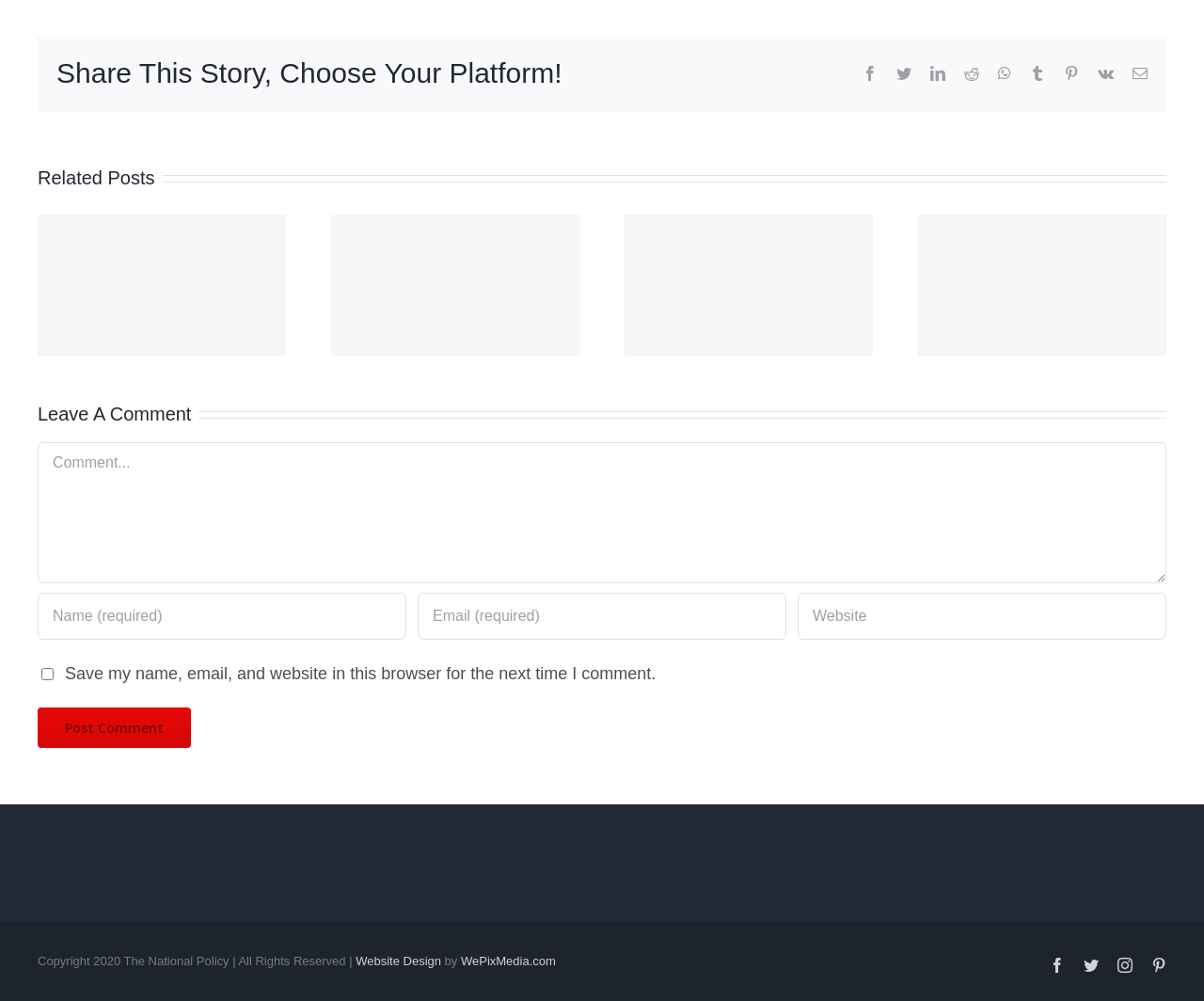How many social media platforms are available for sharing?
Give a comprehensive and detailed explanation for the question.

I counted the number of social media links available for sharing, including Facebook, Twitter, LinkedIn, Reddit, WhatsApp, Tumblr, Pinterest, VK, and Email.